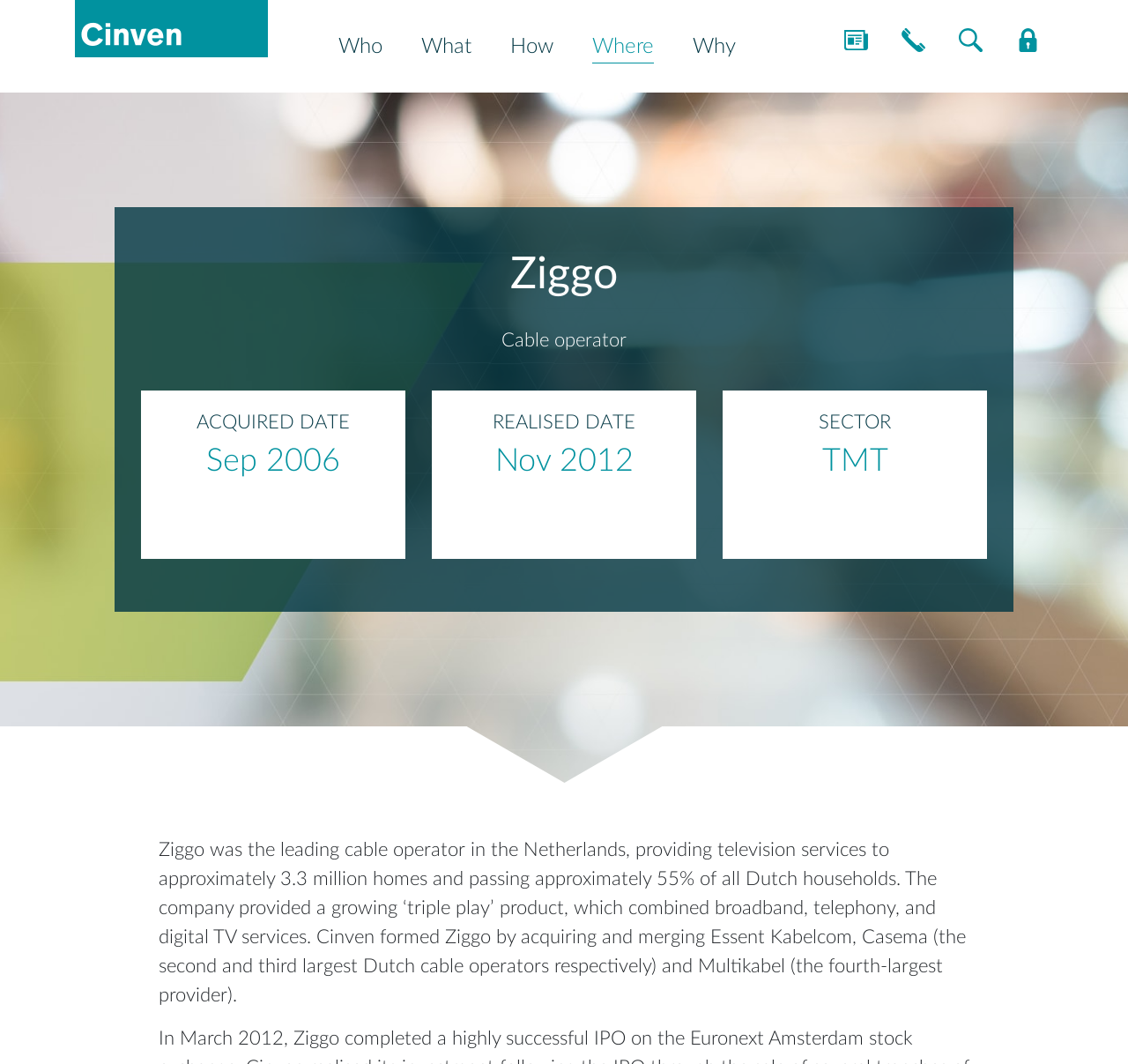Answer the question below in one word or phrase:
How many homes did Ziggo provide services to?

3.3 million